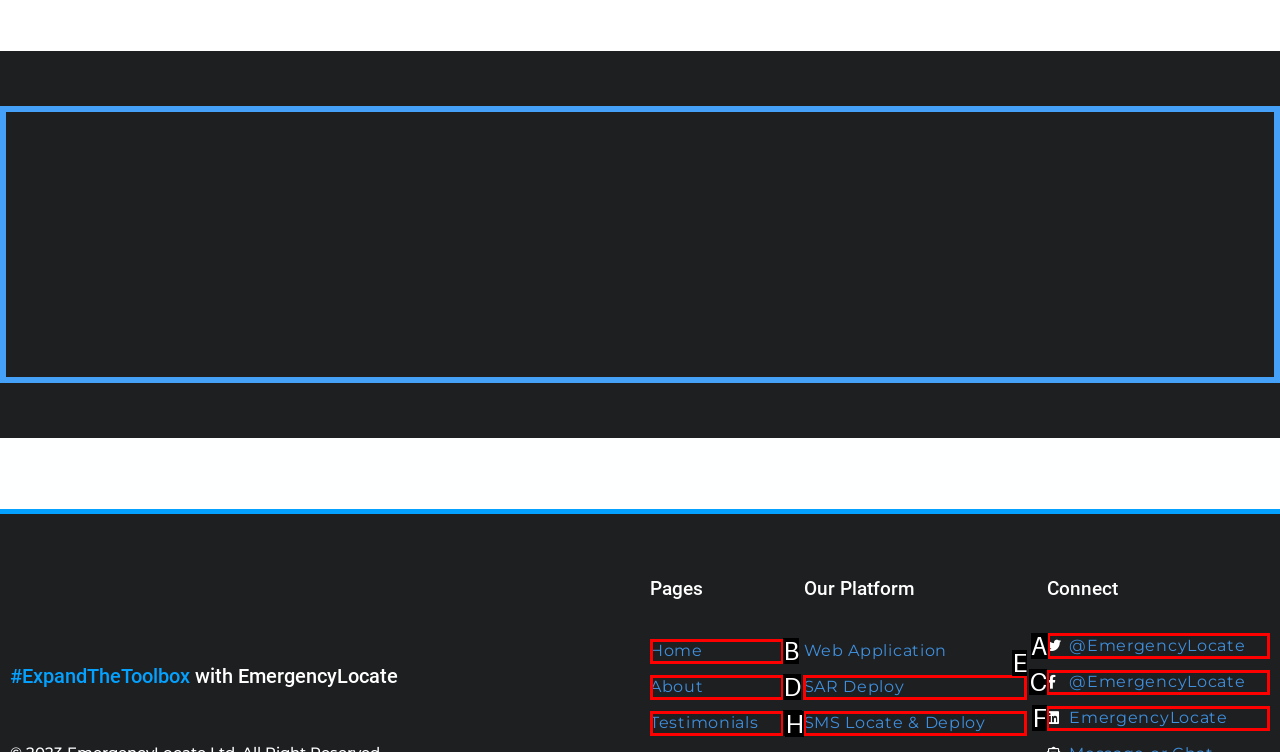Identify the correct HTML element to click to accomplish this task: Follow EmergencyLocate on social media
Respond with the letter corresponding to the correct choice.

A